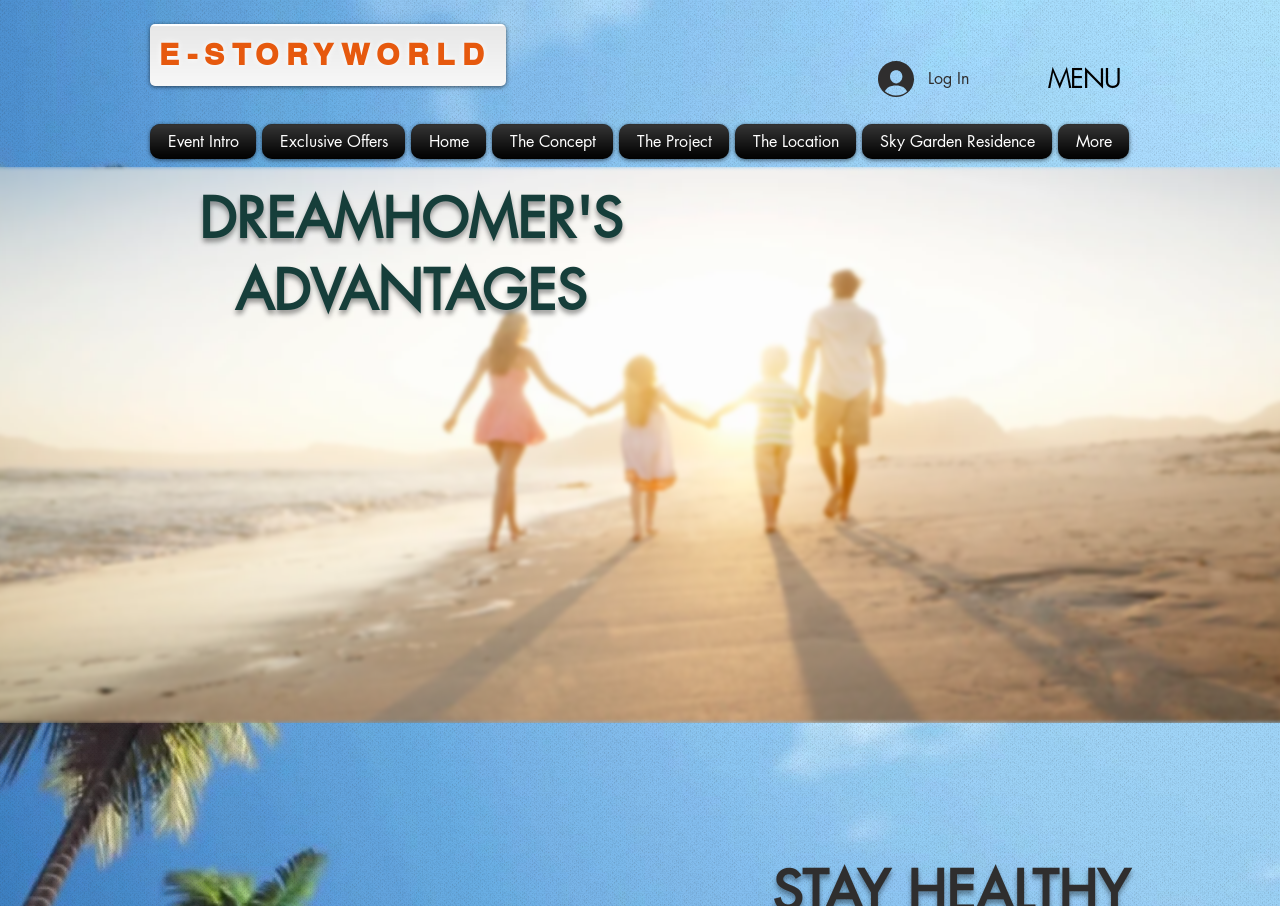Locate the bounding box coordinates of the element that should be clicked to fulfill the instruction: "Click to post your comment".

None